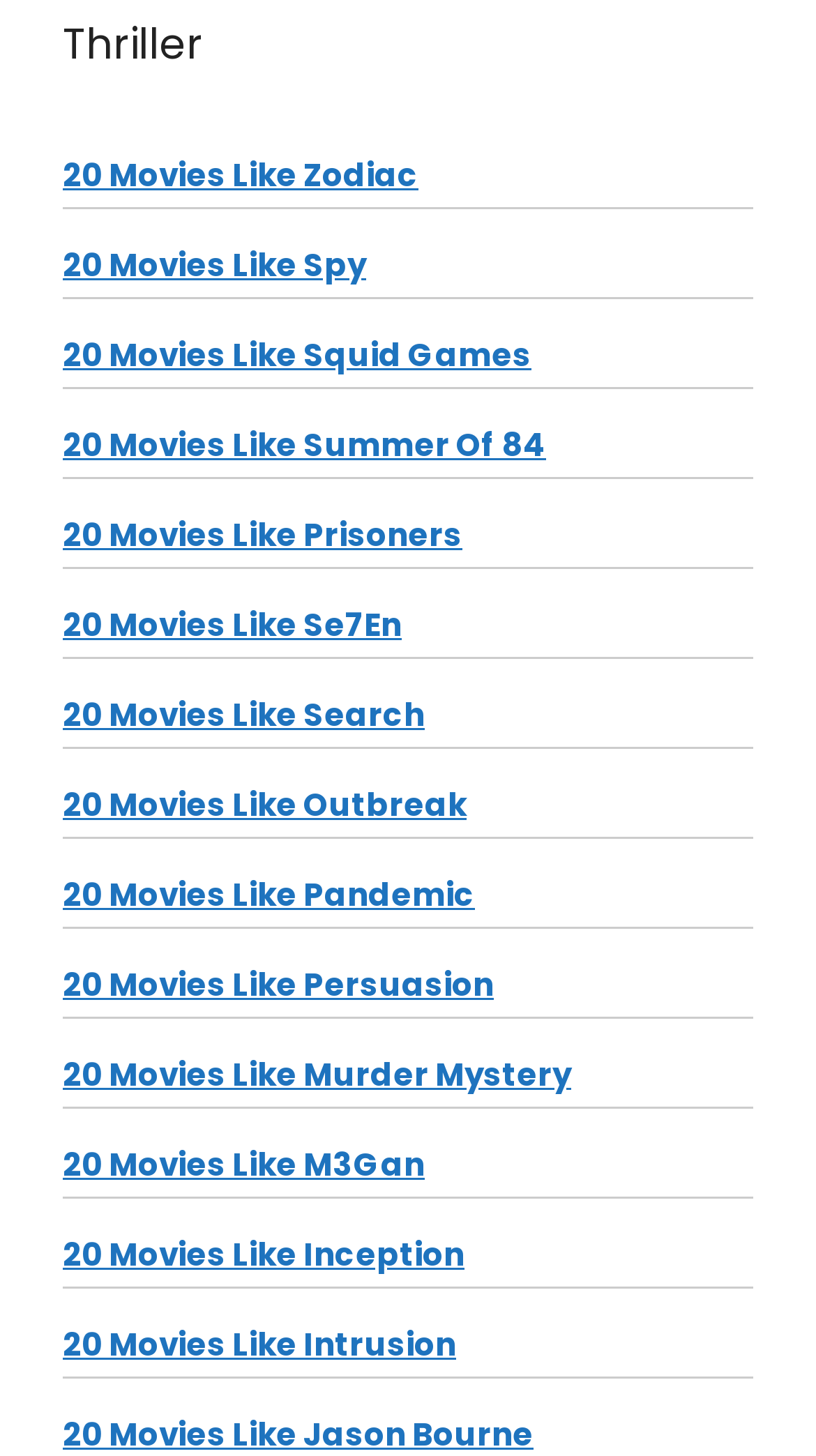Determine the bounding box for the HTML element described here: "20 Movies Like Jason Bourne". The coordinates should be given as [left, top, right, bottom] with each number being a float between 0 and 1.

[0.077, 0.97, 0.654, 1.0]